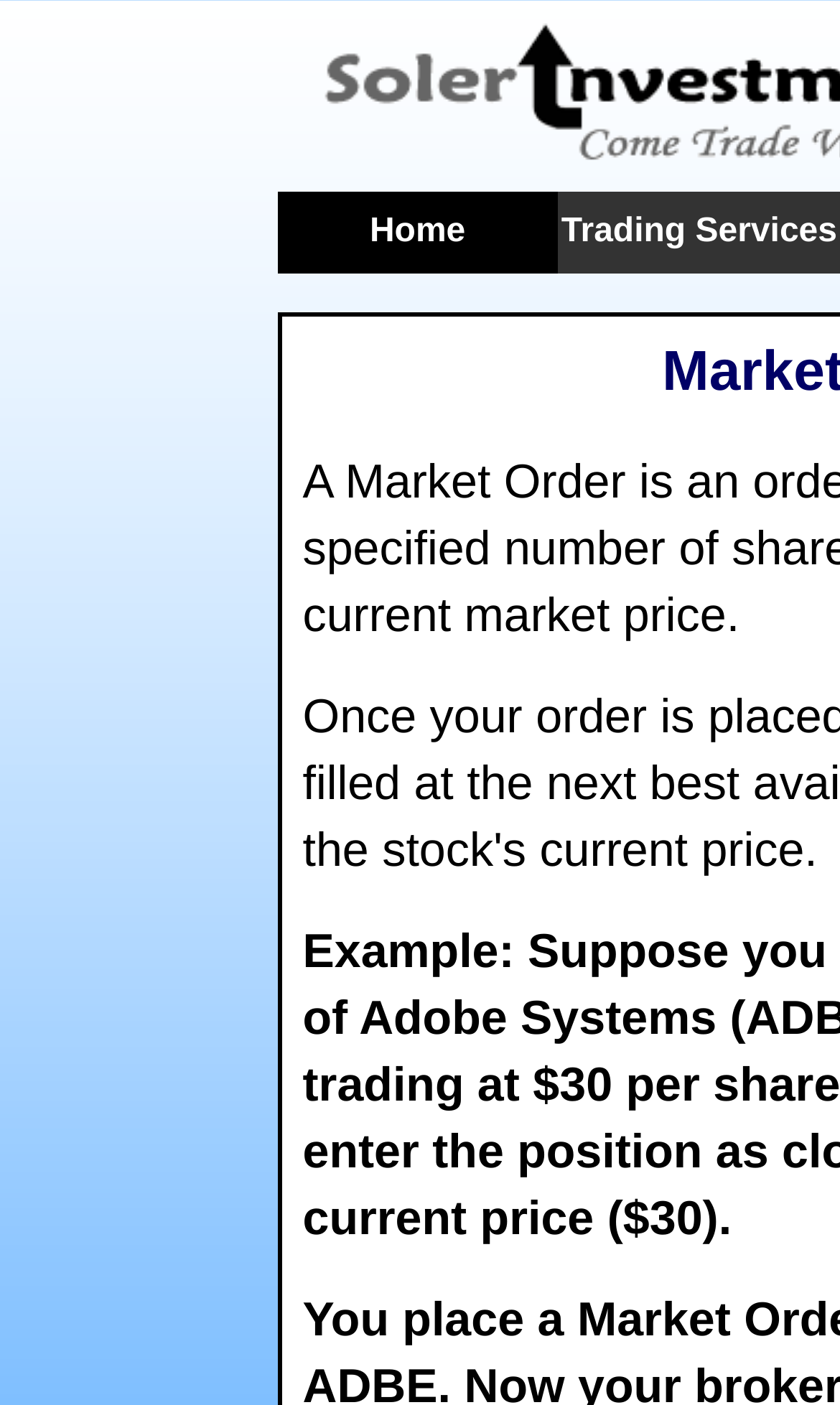Based on the provided description, "Trading Services", find the bounding box of the corresponding UI element in the screenshot.

[0.668, 0.152, 0.997, 0.178]